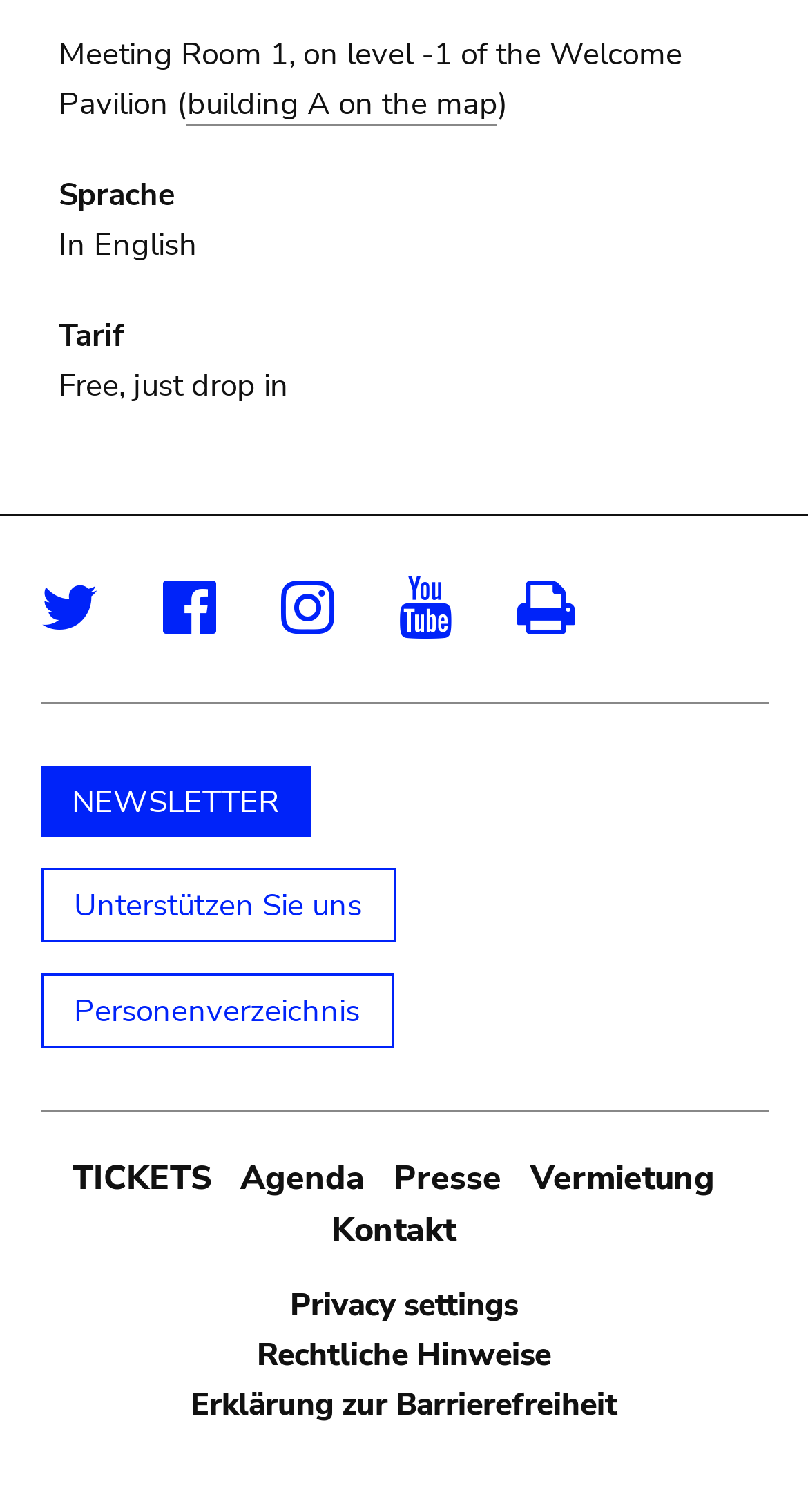Could you determine the bounding box coordinates of the clickable element to complete the instruction: "View Twitter page"? Provide the coordinates as four float numbers between 0 and 1, i.e., [left, top, right, bottom].

[0.05, 0.368, 0.181, 0.437]